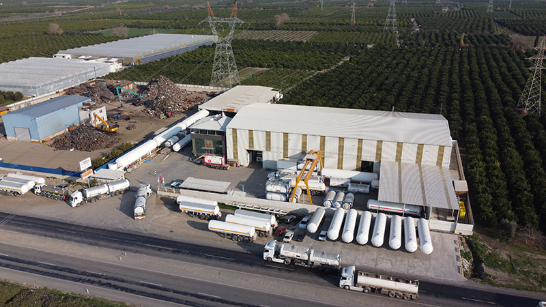Utilize the information from the image to answer the question in detail:
What type of environment surrounds the factory?

The image shows the factory positioned amidst expansive agricultural fields, with dense rows of trees in the background, suggesting agricultural activity. Additionally, the presence of power lines underlines the site's industrial environment.